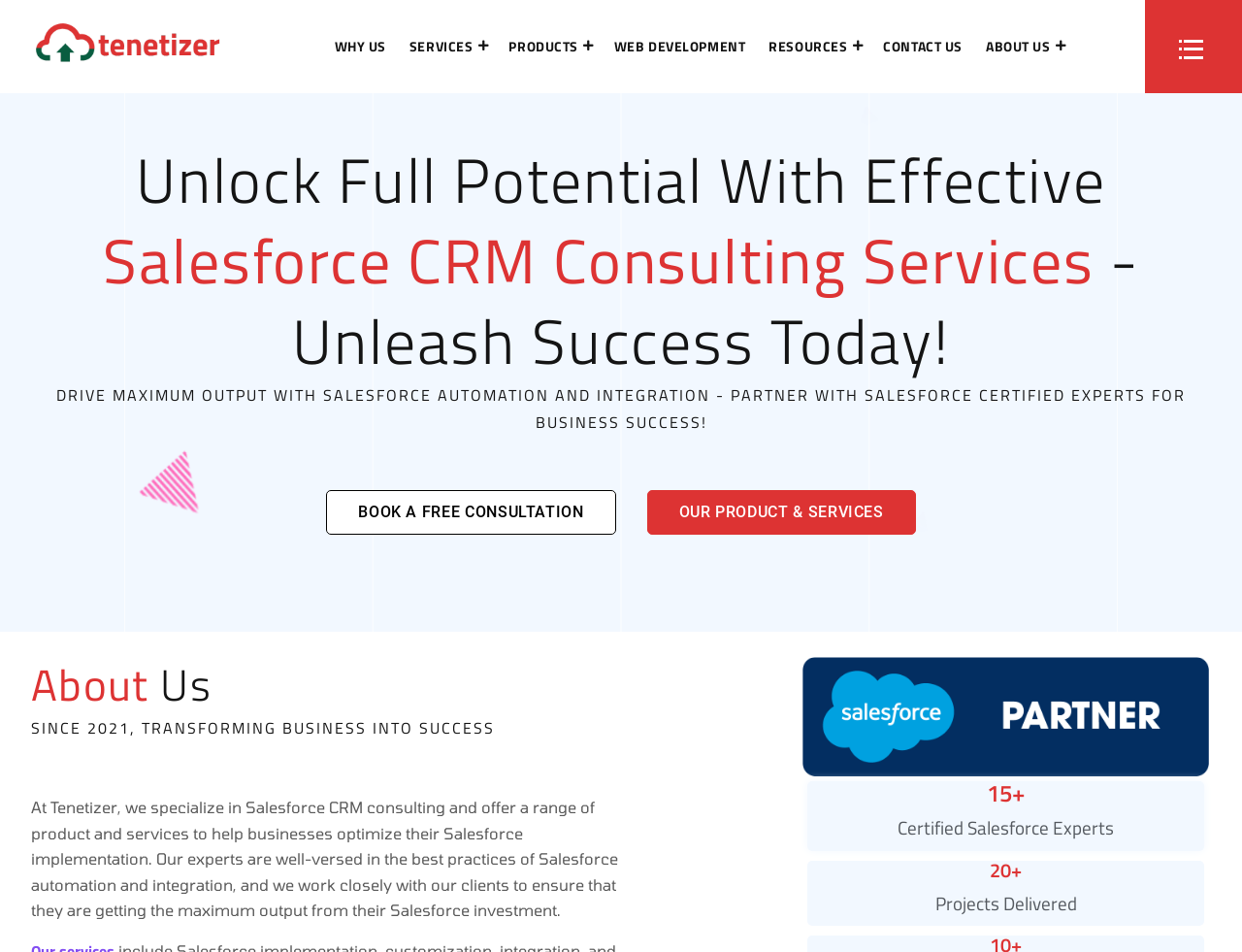What is the purpose of the Salesforce certified experts?
Refer to the image and answer the question using a single word or phrase.

Optimize Salesforce implementation